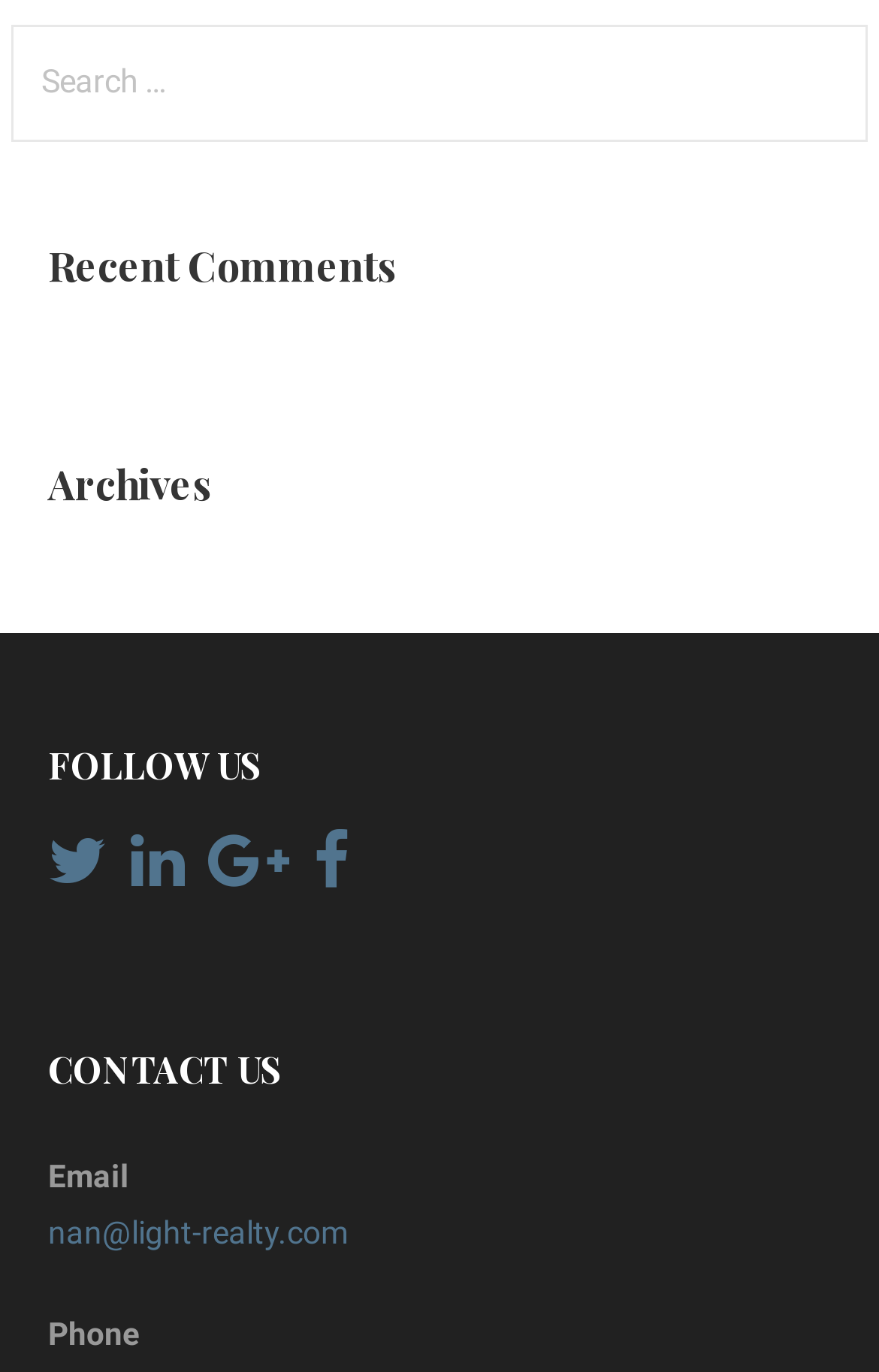Use a single word or phrase to answer this question: 
What are the main sections of the webpage?

Search, Recent Comments, Archives, FOLLOW US, CONTACT US